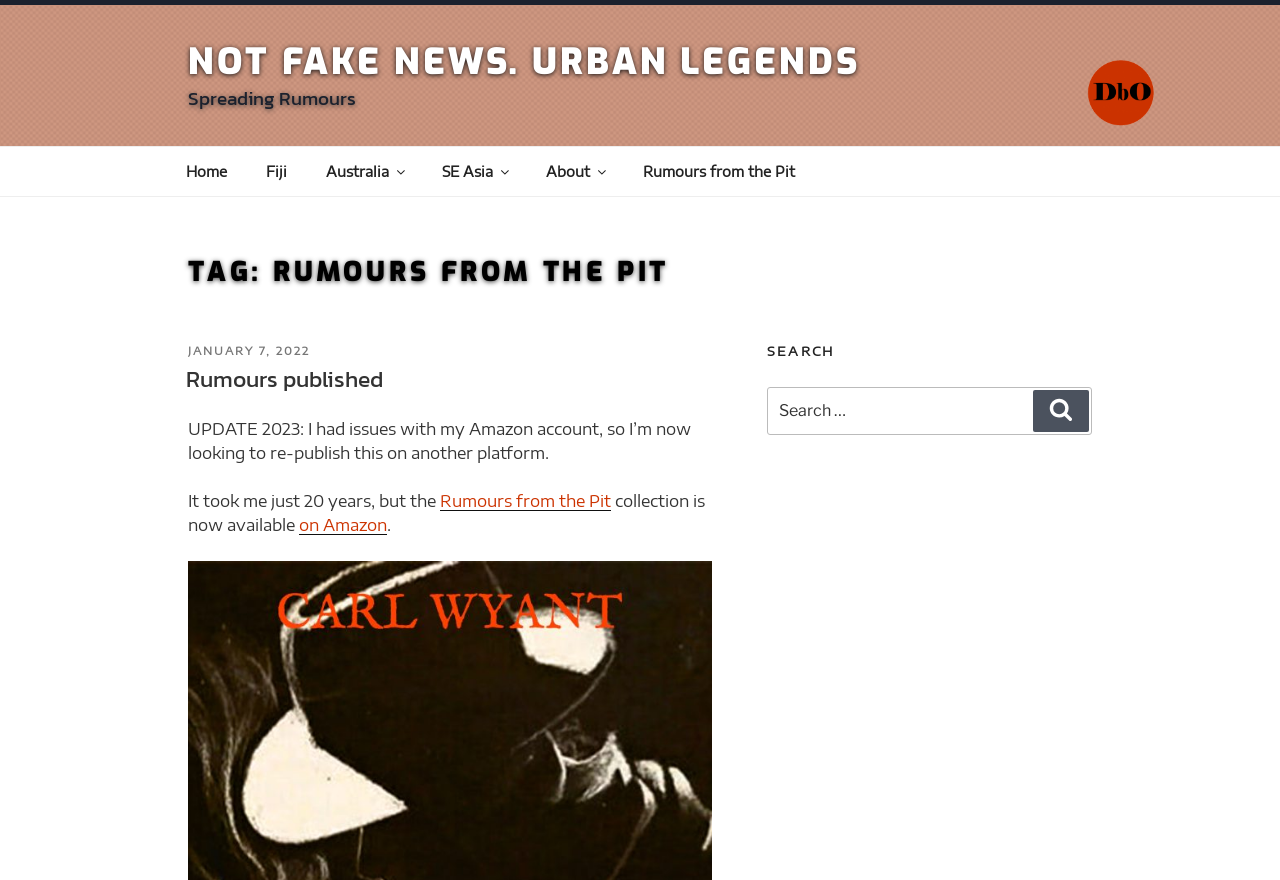Write an extensive caption that covers every aspect of the webpage.

This webpage is titled "Rumours from the Pit – Not Fake News. Urban Legends" and appears to be a blog or news site focused on urban legends and rumors. At the top of the page, there is a navigation menu with links to various sections, including "Home", "Fiji", "Australia", "SE Asia", "About", and "Rumours from the Pit". 

Below the navigation menu, there is a heading that reads "TAG: RUMOURS FROM THE PIT". Under this heading, there is a section with a posted date of "JANUARY 7, 2022" and a heading that reads "Rumours published". 

The main content of the page appears to be a blog post or article, which discusses the publication of a collection of rumors on Amazon. The text explains that the author had issues with their Amazon account and is now looking to re-publish the collection on another platform. The article also mentions that it took the author 20 years to publish the collection, which is now available on Amazon.

To the right of the main content, there is a search function with a heading that reads "SEARCH" and a search box with a button labeled "Search".